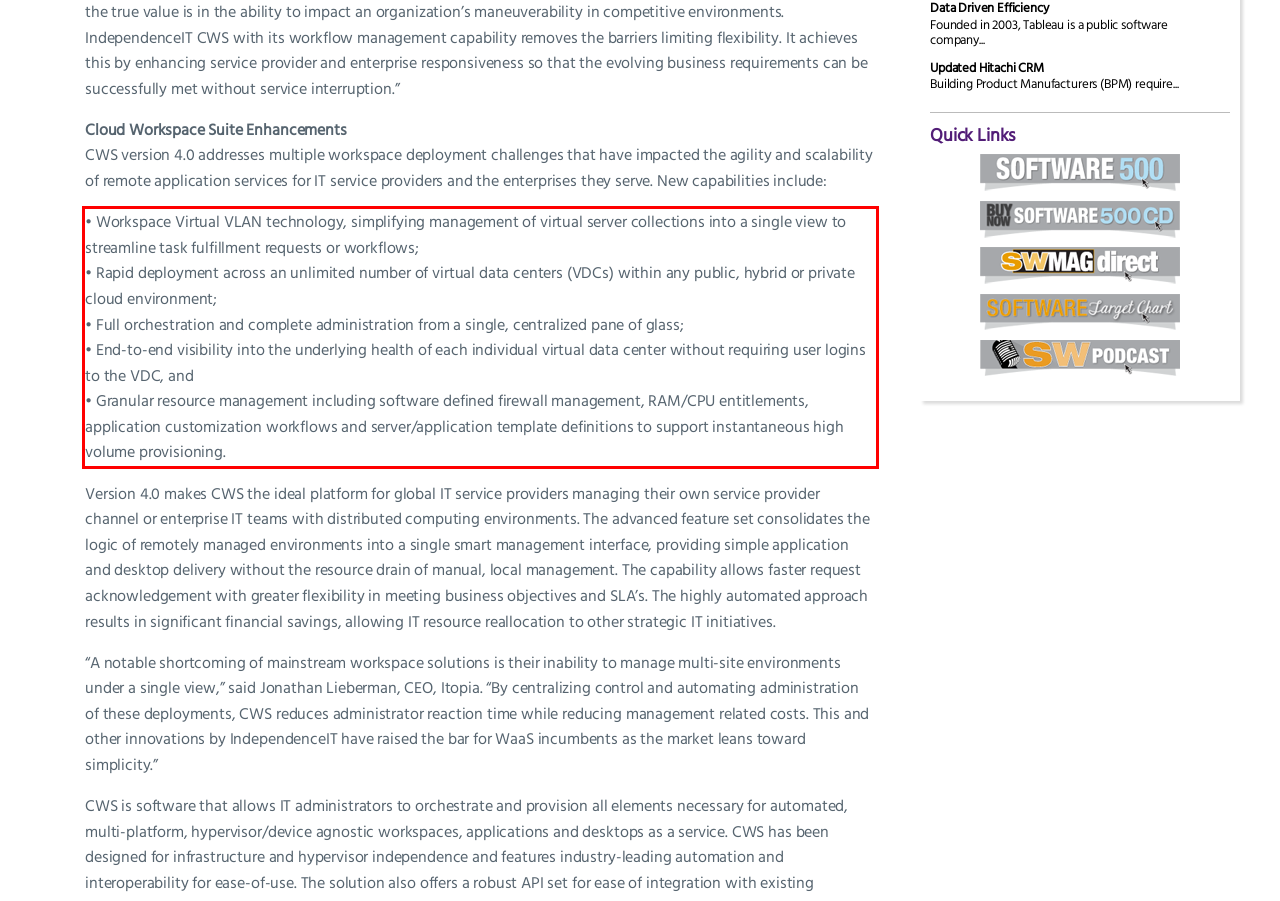With the provided screenshot of a webpage, locate the red bounding box and perform OCR to extract the text content inside it.

• Workspace Virtual VLAN technology, simplifying management of virtual server collections into a single view to streamline task fulfillment requests or workflows; • Rapid deployment across an unlimited number of virtual data centers (VDCs) within any public, hybrid or private cloud environment; • Full orchestration and complete administration from a single, centralized pane of glass; • End-to-end visibility into the underlying health of each individual virtual data center without requiring user logins to the VDC, and • Granular resource management including software defined firewall management, RAM/CPU entitlements, application customization workflows and server/application template definitions to support instantaneous high volume provisioning.